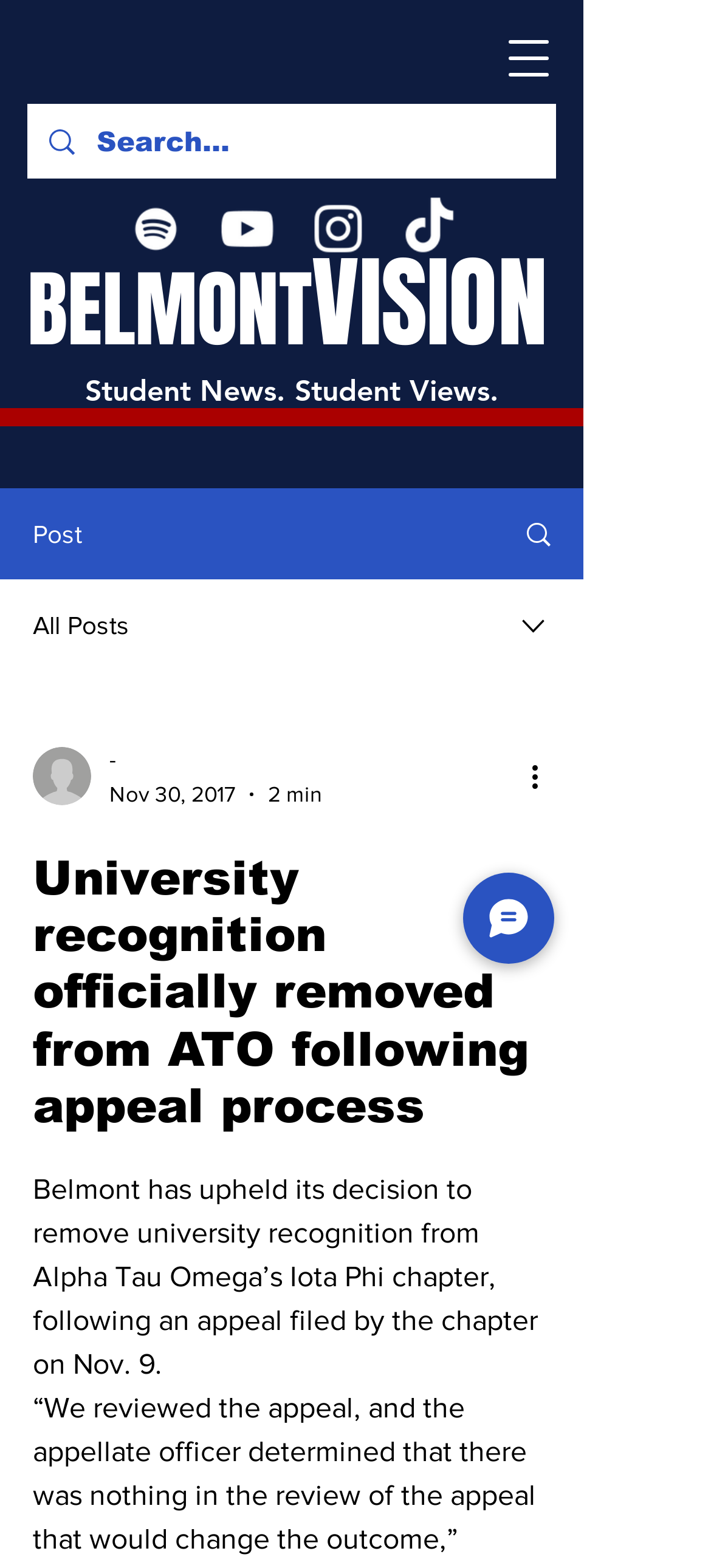Please find and give the text of the main heading on the webpage.

University recognition officially removed from ATO following appeal process